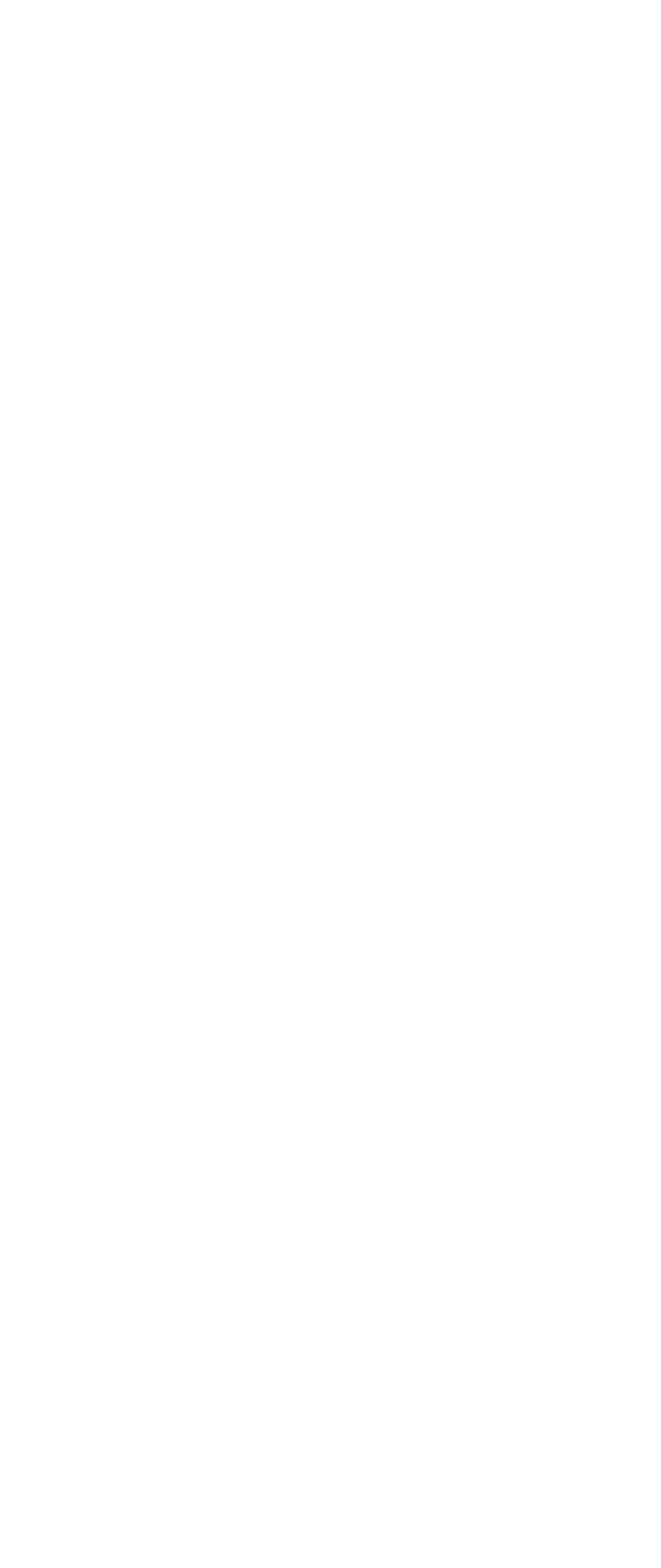Describe all the key features and sections of the webpage thoroughly.

The webpage appears to be a patent page for a safety razor blade, specifically US1499698. At the top left corner, there are three static text elements: "zoom_out", "loupe", and "zoom_in", which are likely related to image zooming functionality. Next to these elements is a link to the "home" page.

On the top right corner, there is a static text element "help_outline", which may provide additional information or guidance. Below this element, there is a small static text element containing a non-breaking space character.

The main content of the page is an image of the patent's parts, which takes up a significant portion of the page. Below the image, there is a canvas element containing several static text elements that provide details about the patent. These elements are arranged in a vertical column and include the patent title "Razor Blade", the patent number "US1499698", the invention type "Safety-Razor Blade", the filing and publication dates, and the inventor's name "Carl Schoenert".

Additionally, there are elements that provide information about the patent's language, CPC classification, and a disclosure triangle that can be expanded to reveal more information. At the bottom of the page, there is a static text element that informs users about accessing a full-resolution version of the images, with a link to "click here" for more information.